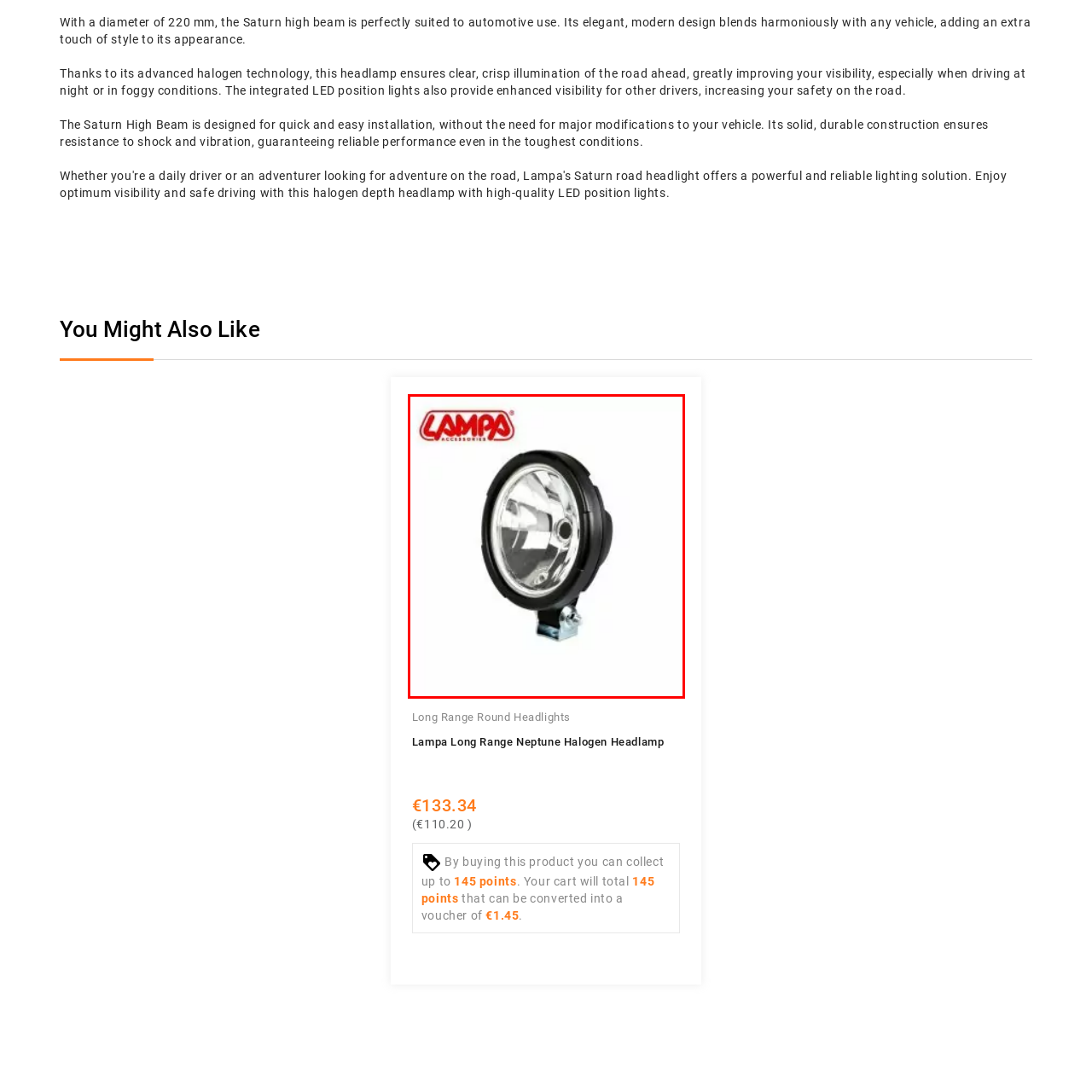Pay attention to the area highlighted by the red boundary and answer the question with a single word or short phrase: 
What is the material of the headlamp's lens?

Glass